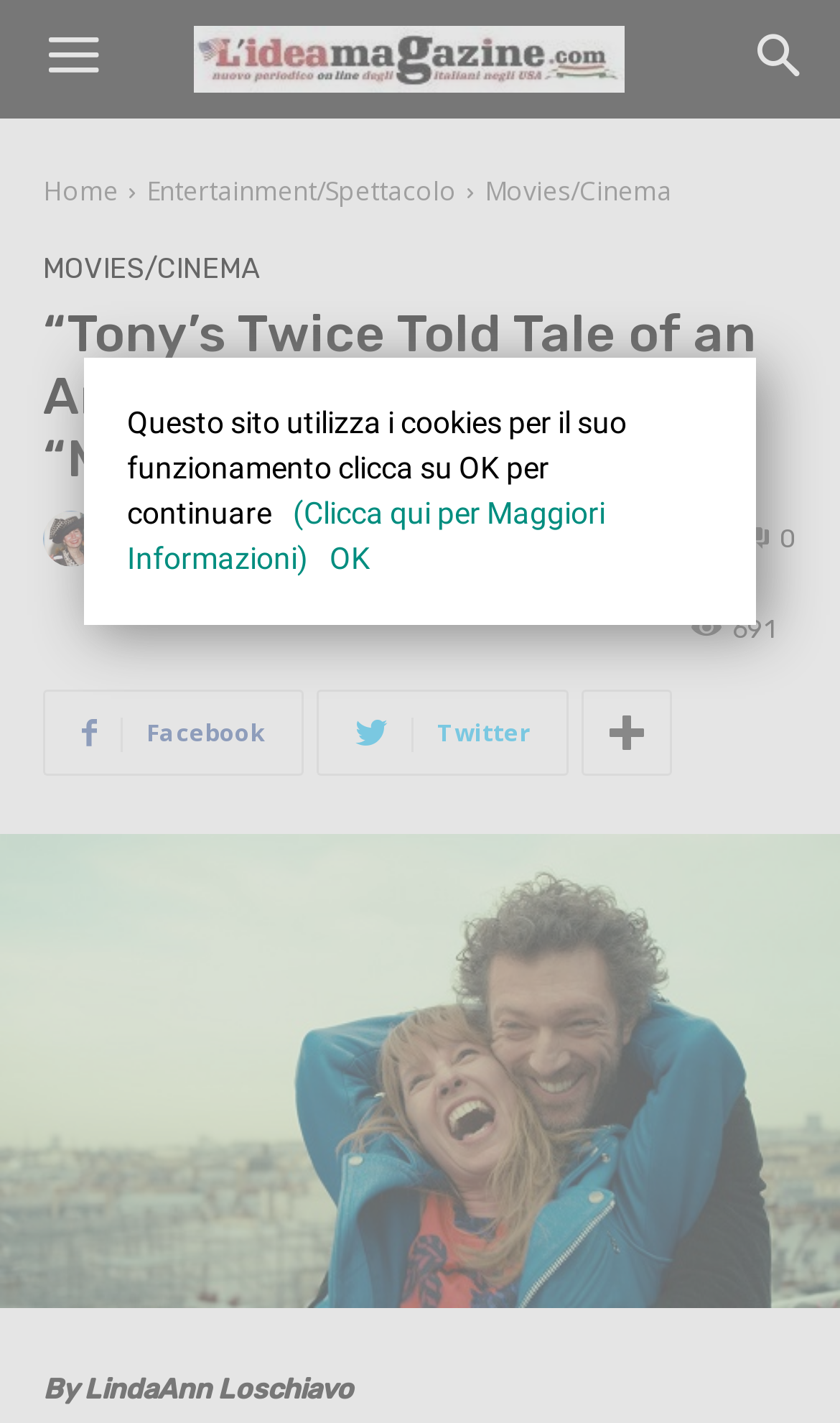Please give a succinct answer to the question in one word or phrase:
Who is the author of the film review?

Linda Ann Lo Schiavo